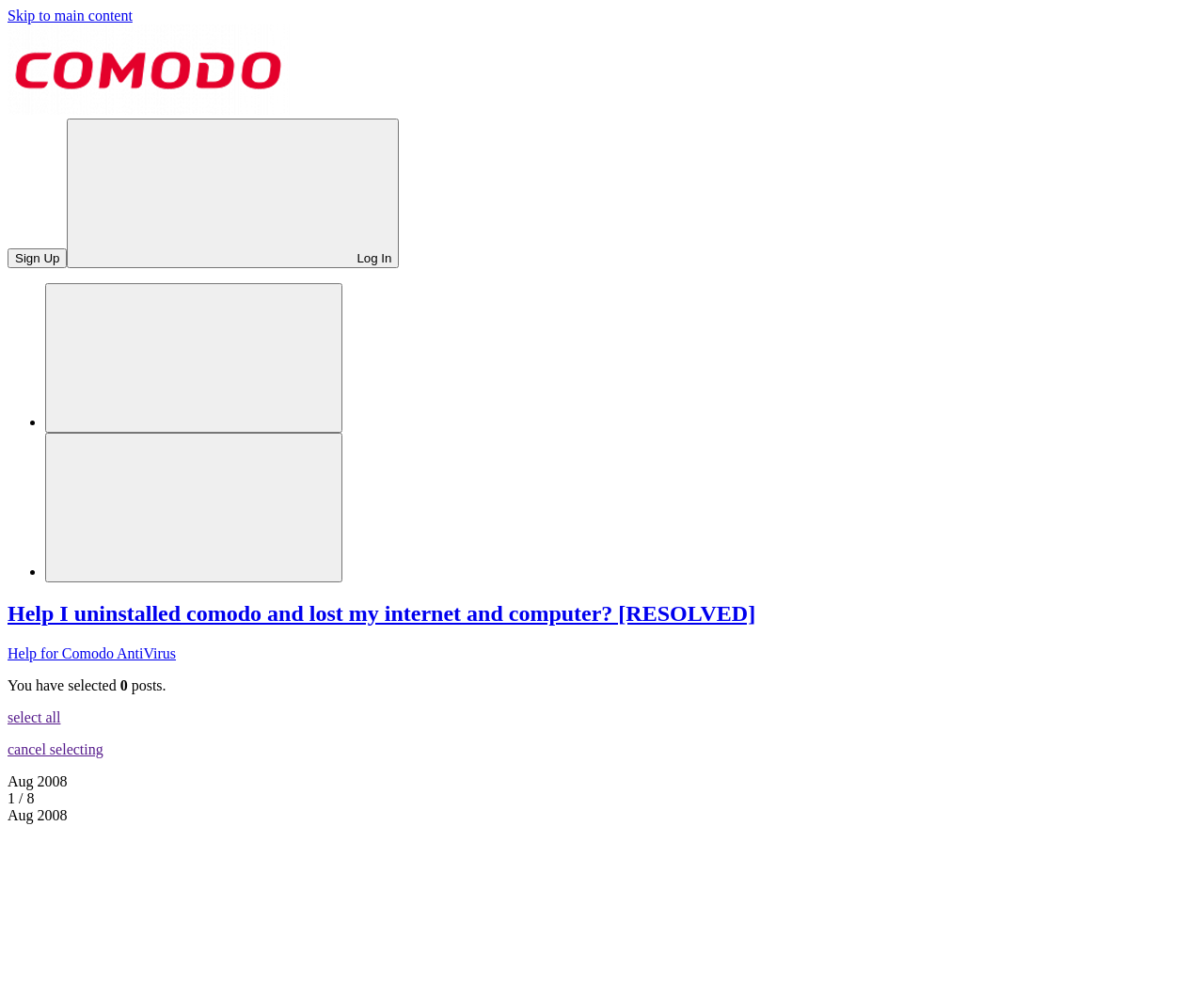Determine the bounding box coordinates of the region I should click to achieve the following instruction: "Search for something". Ensure the bounding box coordinates are four float numbers between 0 and 1, i.e., [left, top, right, bottom].

[0.038, 0.283, 0.284, 0.432]